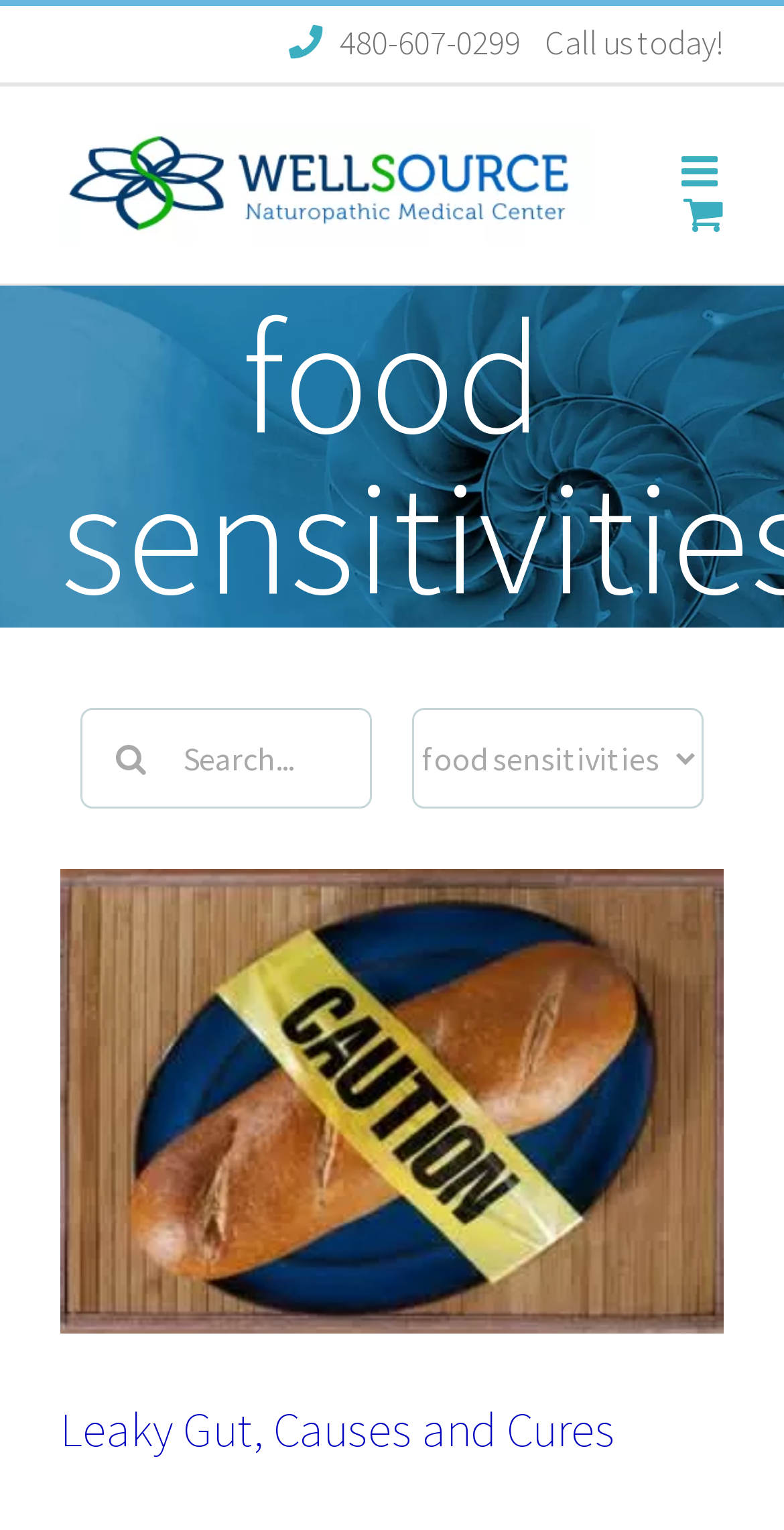Could you locate the bounding box coordinates for the section that should be clicked to accomplish this task: "Visit the Wellsource homepage".

[0.077, 0.083, 0.754, 0.158]